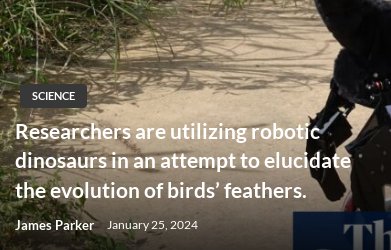Explain the image with as much detail as possible.

In this image, a recent article titled "Researchers are utilizing robotic dinosaurs in an attempt to elucidate the evolution of birds’ feathers" is highlighted under the 'Science' category. The image appears to be accompanied by a visual of a robotic dinosaur, presumably used in research to explore the origin and development of feathers in avian species. Authored by James Parker, the article is dated January 25, 2024, emphasizing the innovative intersection of technology and paleontology in current scientific studies. The intriguing use of robotic models may provide insights into how feathers evolved and their functional significance in birds today.